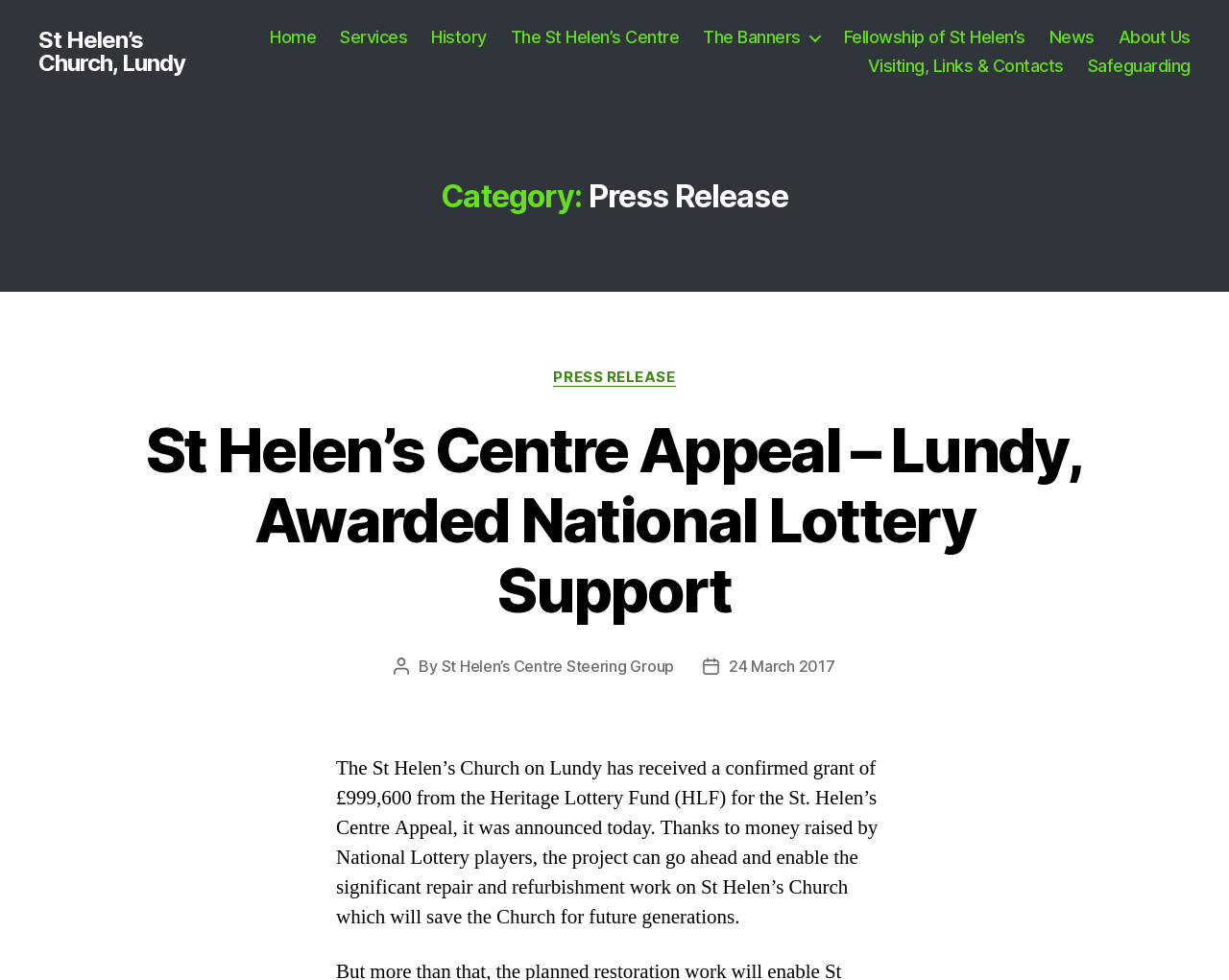Offer a meticulous description of the webpage's structure and content.

The webpage is about a press release from St Helen's Church, Lundy. At the top left, there is a link to "St Helen's Church, Lundy". Below it, there is a horizontal navigation bar with 9 links: "Home", "Services", "History", "The St Helen's Centre", "The Banners", "Fellowship of St Helen's", "News", "About Us", and "Visiting, Links & Contacts". To the right of the navigation bar, there is another link "Safeguarding".

Below the navigation bar, there is a header section with a heading "Category: Press Release". Underneath, there is another header section with a heading "St Helen's Centre Appeal – Lundy, Awarded National Lottery Support", which is also a link. Below this heading, there is a paragraph of text describing the press release, which announces that St Helen's Church on Lundy has received a grant of £999,600 from the Heritage Lottery Fund for the St. Helen's Centre Appeal.

To the right of the paragraph, there is a section with text "Post author" and a link to "St Helen's Centre Steering Group". Below it, there is another section with text "Post date" and a link to "24 March 2017".